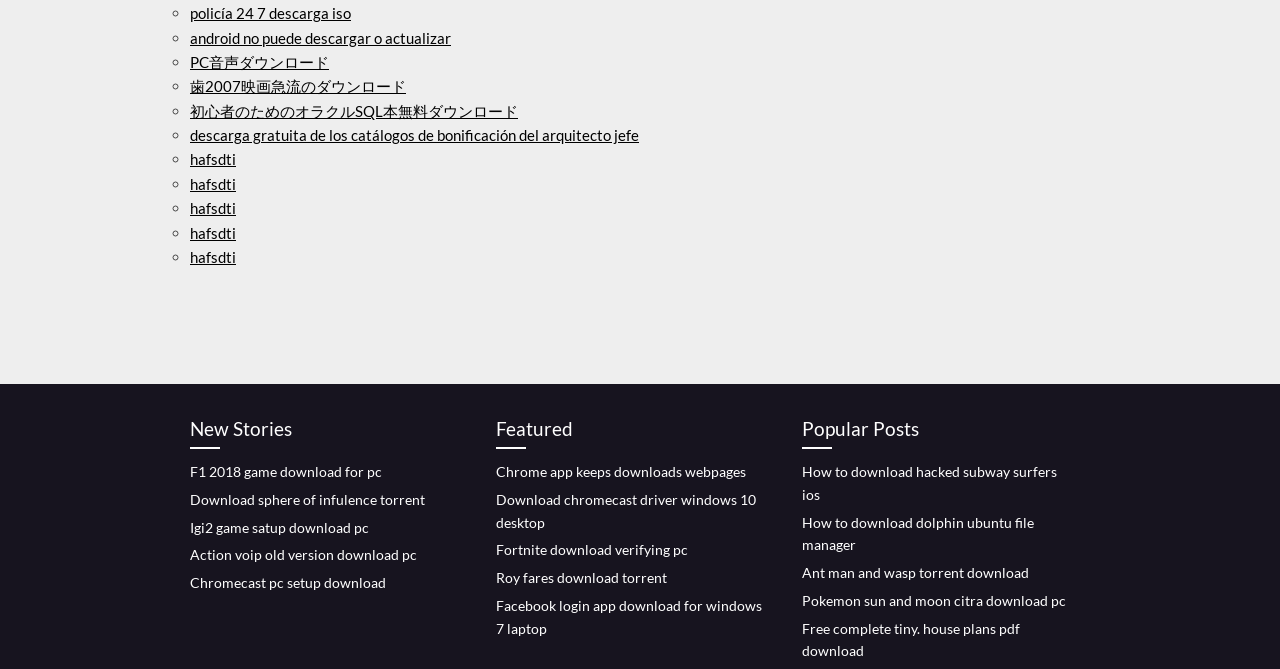Please identify the bounding box coordinates of the region to click in order to complete the task: "Click on 'How to download hacked subway surfers ios'". The coordinates must be four float numbers between 0 and 1, specified as [left, top, right, bottom].

[0.627, 0.692, 0.826, 0.752]